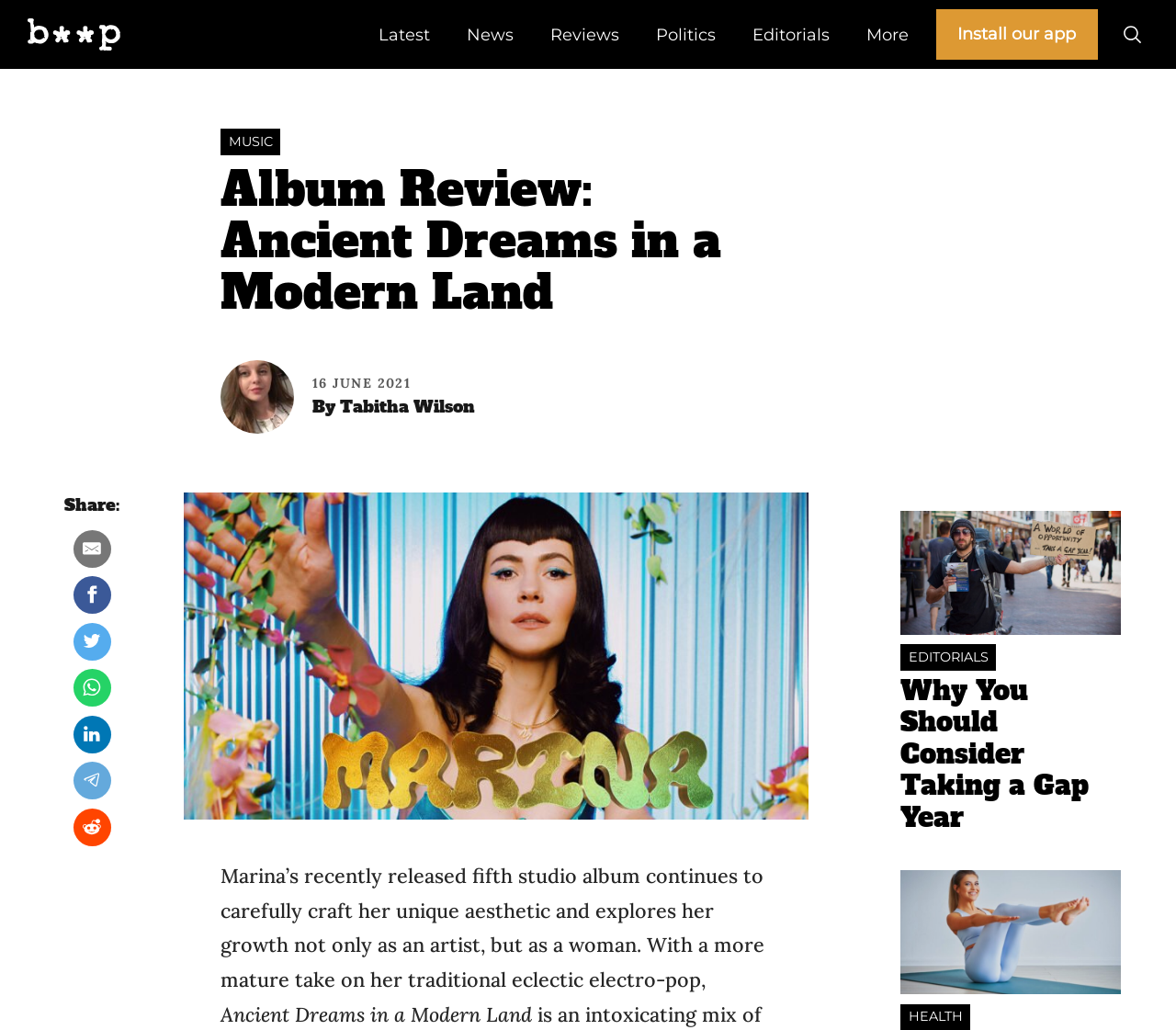Locate the headline of the webpage and generate its content.

Album Review: Ancient Dreams in a Modern Land